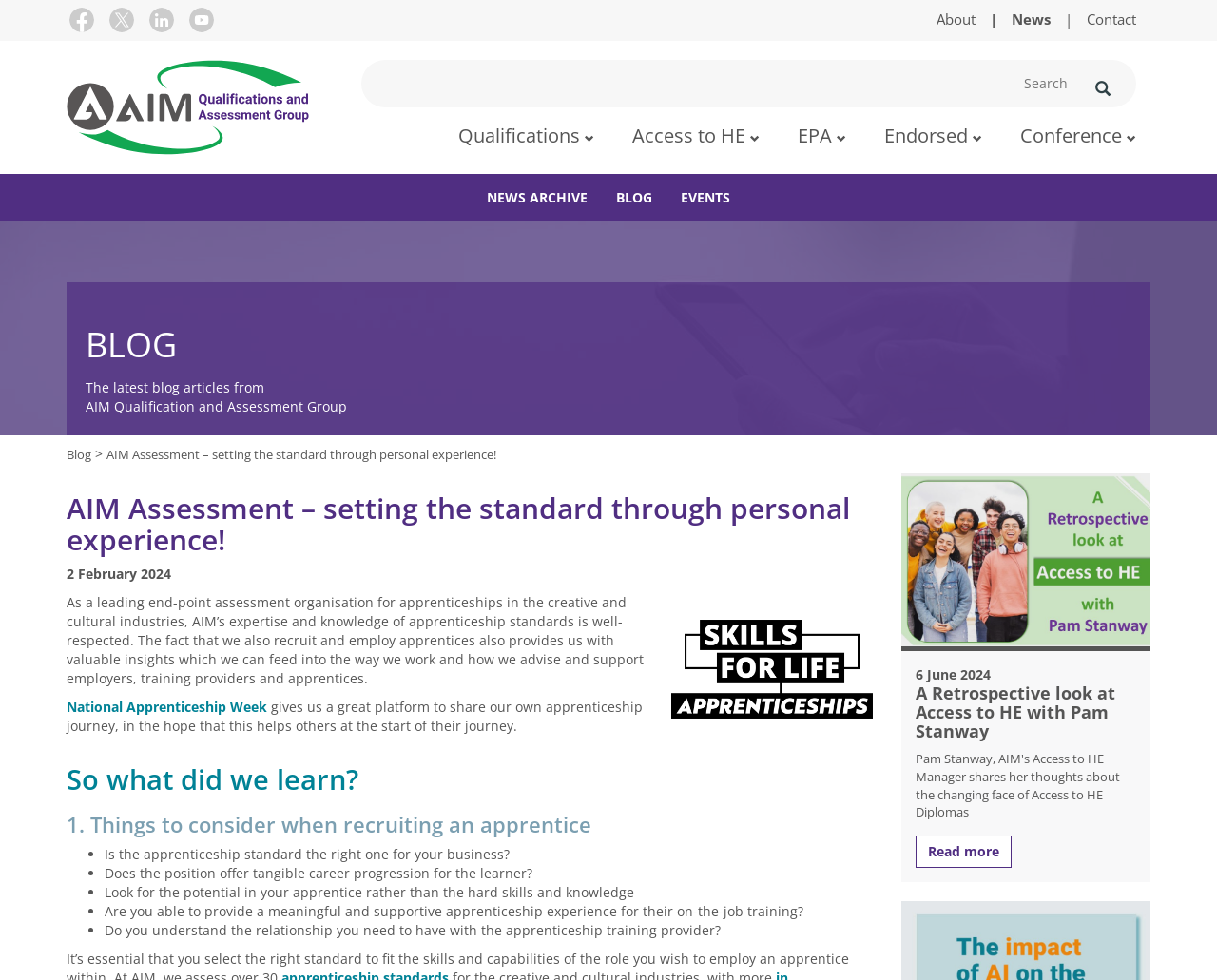Please provide a brief answer to the question using only one word or phrase: 
What is the position of the Facebook link?

Top left